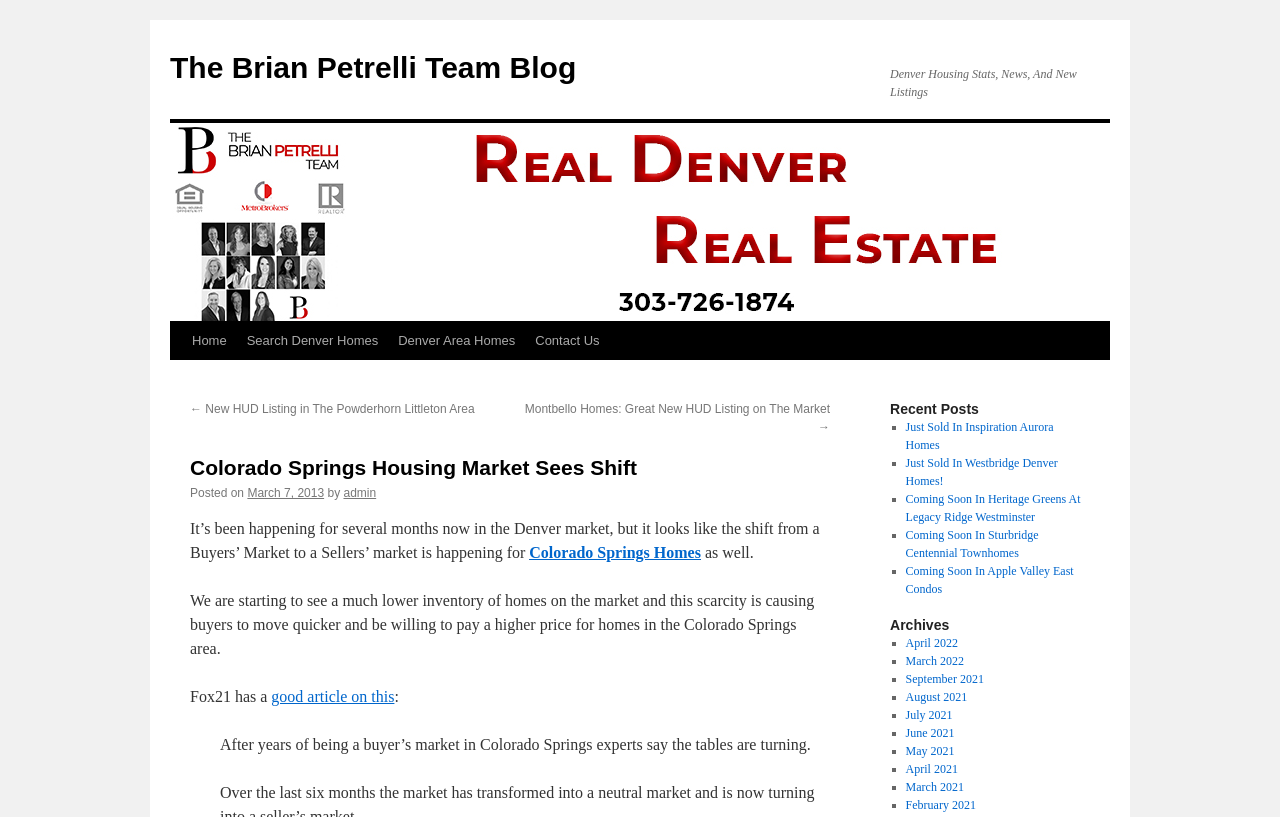Identify the bounding box coordinates of the clickable region to carry out the given instruction: "Search for Denver homes".

[0.185, 0.394, 0.303, 0.441]